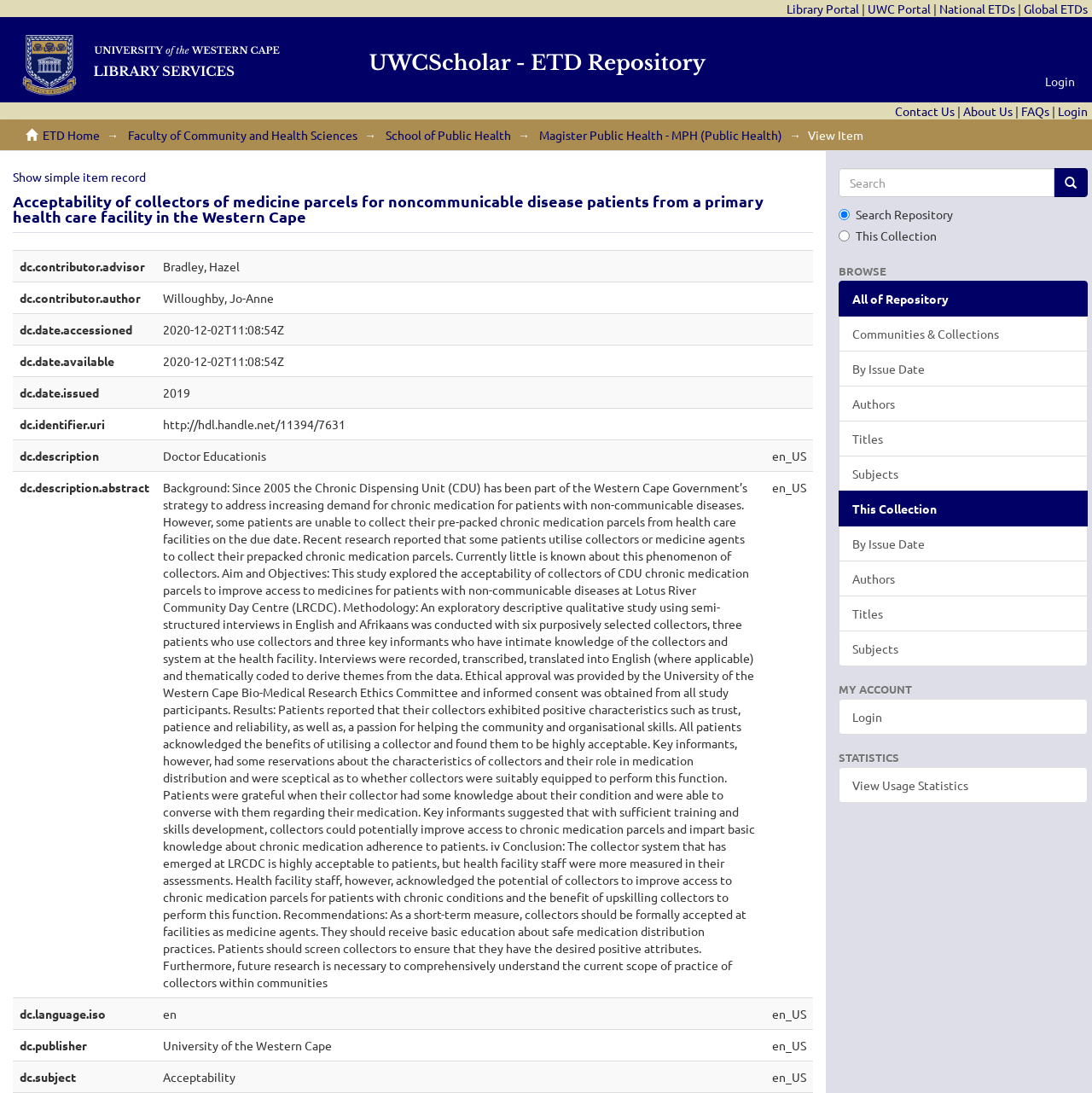Provide an in-depth caption for the elements present on the webpage.

This webpage appears to be a repository of academic papers, specifically a thesis titled "Acceptability of collectors of medicine parcels for noncommunicable disease patients from a primary health care facility in the Western Cape". 

At the top of the page, there are several links to various portals, including the Library Portal, UWC Portal, National ETDs, and Global ETDs. There is also a login link and a search bar with a "Go" button. 

Below the search bar, there is a section with several radio buttons, allowing users to choose between searching the entire repository or a specific collection. 

The main content of the page is divided into two sections. The left section contains links to browse the repository by various categories, such as communities and collections, issue date, authors, titles, and subjects. 

The right section displays the details of the thesis, including the title, author, advisor, and abstract. The abstract is a lengthy text that describes the background, aim, methodology, results, and conclusion of the study. 

There are also several grid cells that display metadata about the thesis, including the date accessed, date available, date issued, and language.